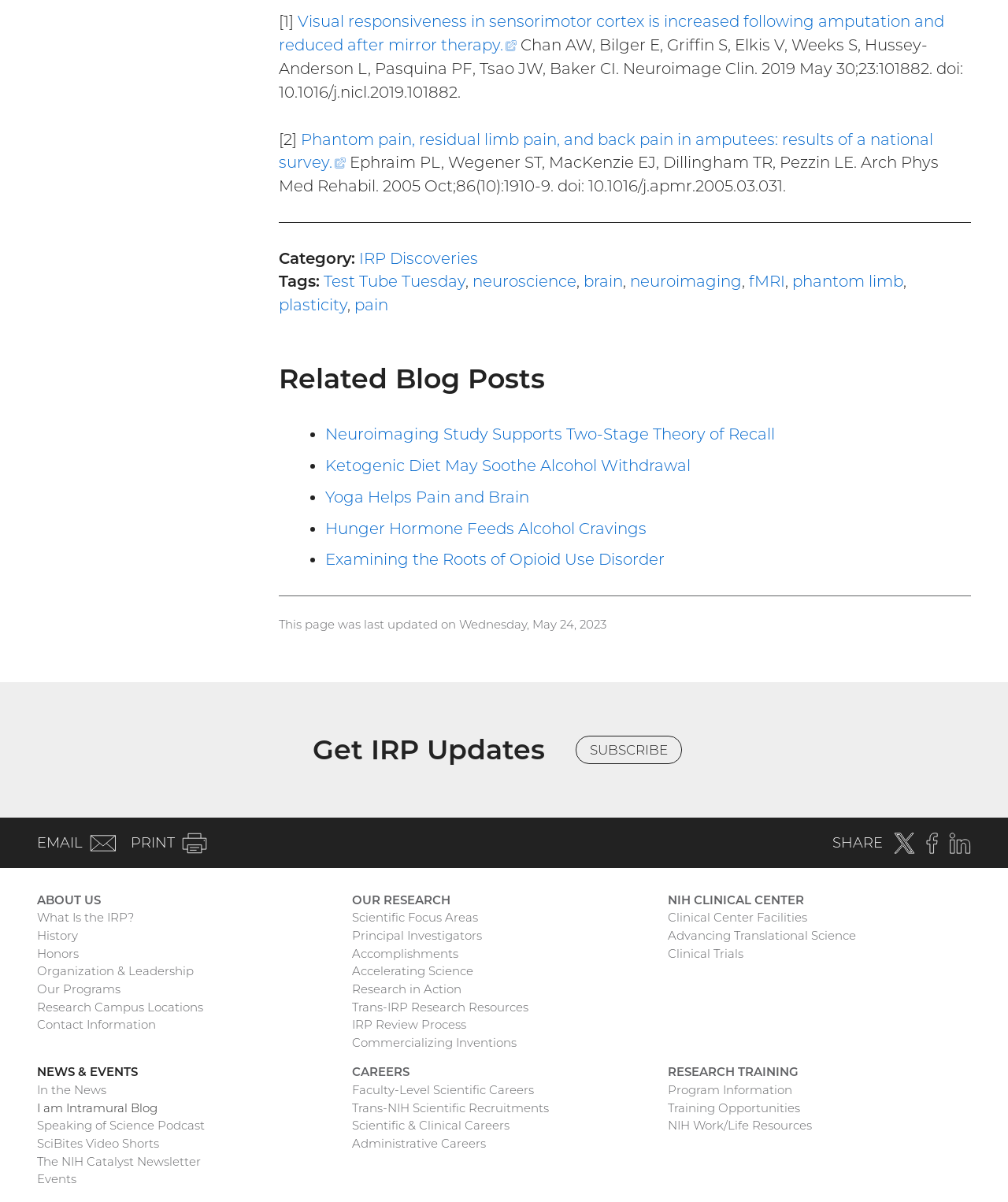Please provide a one-word or short phrase answer to the question:
How many links are there in the 'Related Blog Posts' section?

4